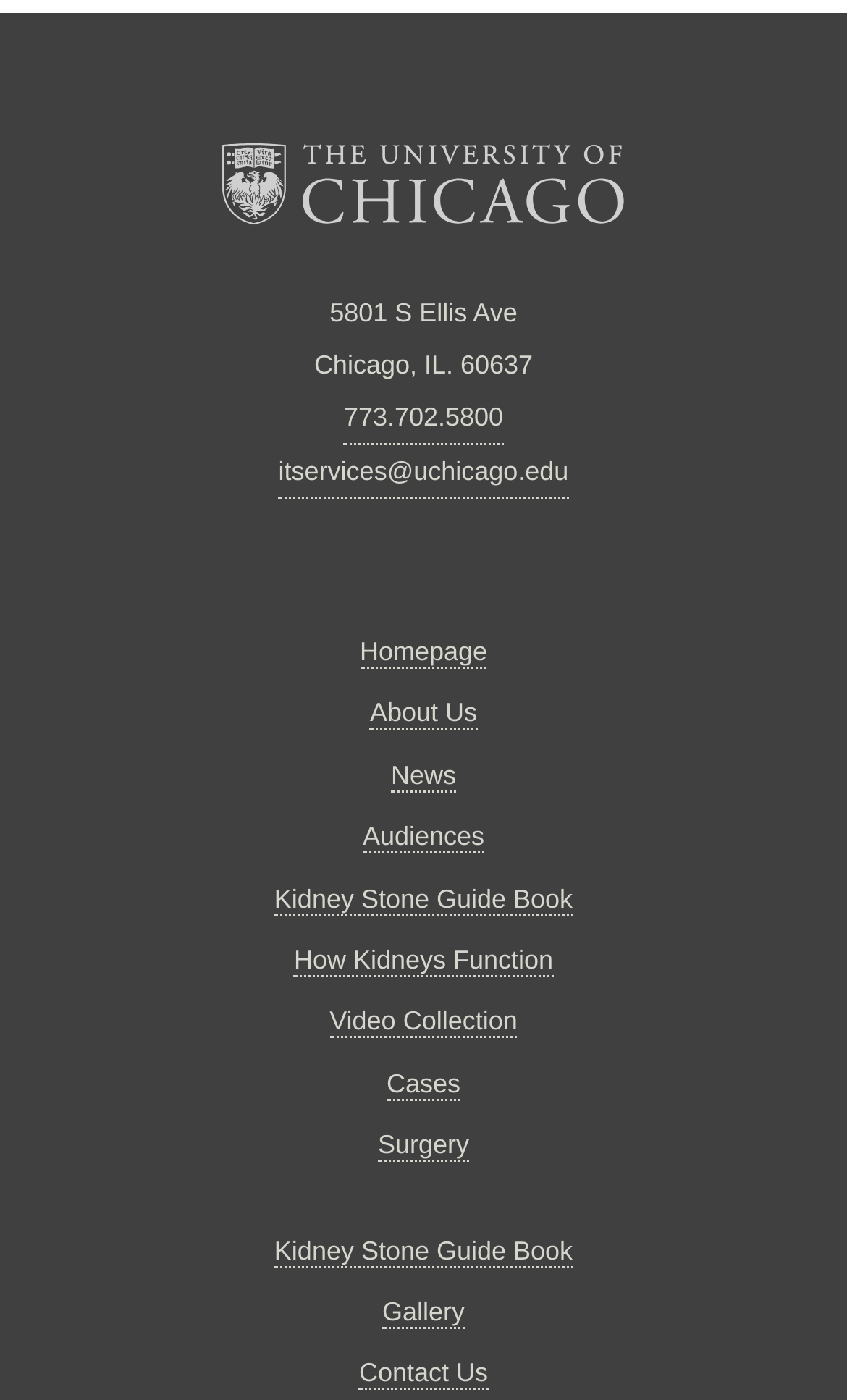Please determine the bounding box coordinates of the section I need to click to accomplish this instruction: "watch video collection".

[0.389, 0.719, 0.611, 0.742]